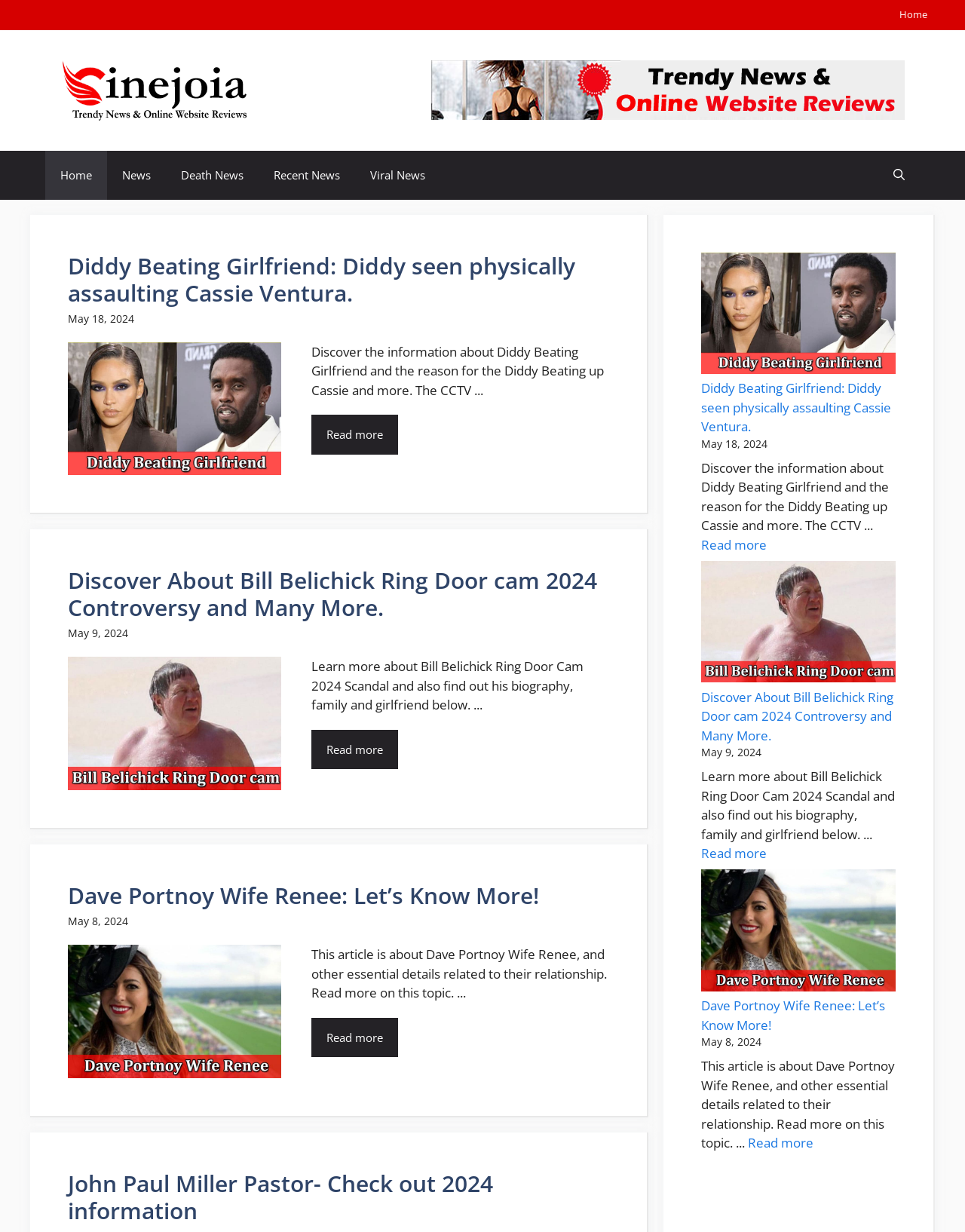Explain the webpage in detail.

The webpage is a news website that displays trending news articles. At the top, there is a banner with the site's name "Cinejoia" and a logo. Below the banner, there is a navigation menu with links to "Home", "News", "Death News", "Recent News", and "Viral News". On the right side of the navigation menu, there is a search button.

The main content of the webpage is divided into several sections, each containing a news article. Each article has a heading, a time stamp, an image, and a brief summary. The articles are arranged in a vertical layout, with the most recent article at the top.

The first article is about Diddy Beating Girlfriend, with a heading that reads "Diddy Beating Girlfriend: Diddy seen physically assaulting Cassie Ventura." The article has a time stamp of May 18, 2024, and an image related to the topic. Below the image, there is a brief summary of the article, and a "Read more" link.

The second article is about Bill Belichick Ring Door cam 2024 Controversy, with a heading that reads "Discover About Bill Belichick Ring Door cam 2024 Controversy and Many More." The article has a time stamp of May 9, 2024, and an image related to the topic. Below the image, there is a brief summary of the article, and a "Read more" link.

The third article is about Dave Portnoy Wife Renee, with a heading that reads "Dave Portnoy Wife Renee: Let’s Know More!" The article has a time stamp of May 8, 2024, and an image related to the topic. Below the image, there is a brief summary of the article, and a "Read more" link.

The webpage also has a section that repeats the same articles, but with different layouts and images. This section is likely a duplicate of the main content, but with a different design.

Overall, the webpage is a news website that displays trending news articles, with a focus on celebrity news and controversies. The layout is clean and easy to navigate, with clear headings and summaries for each article.